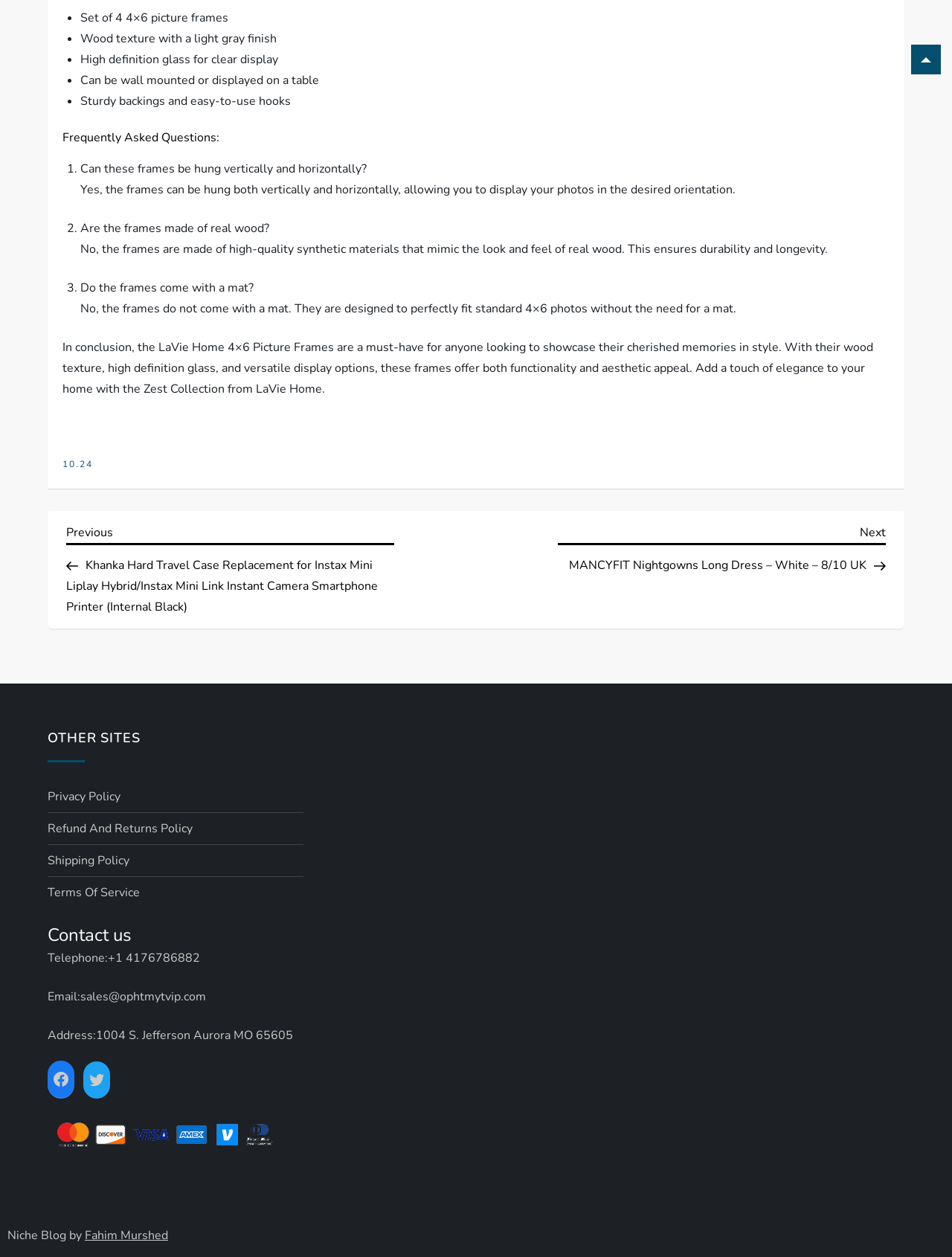Locate the bounding box coordinates of the clickable region to complete the following instruction: "Click on the 'Terms Of Service' link."

[0.05, 0.702, 0.147, 0.718]